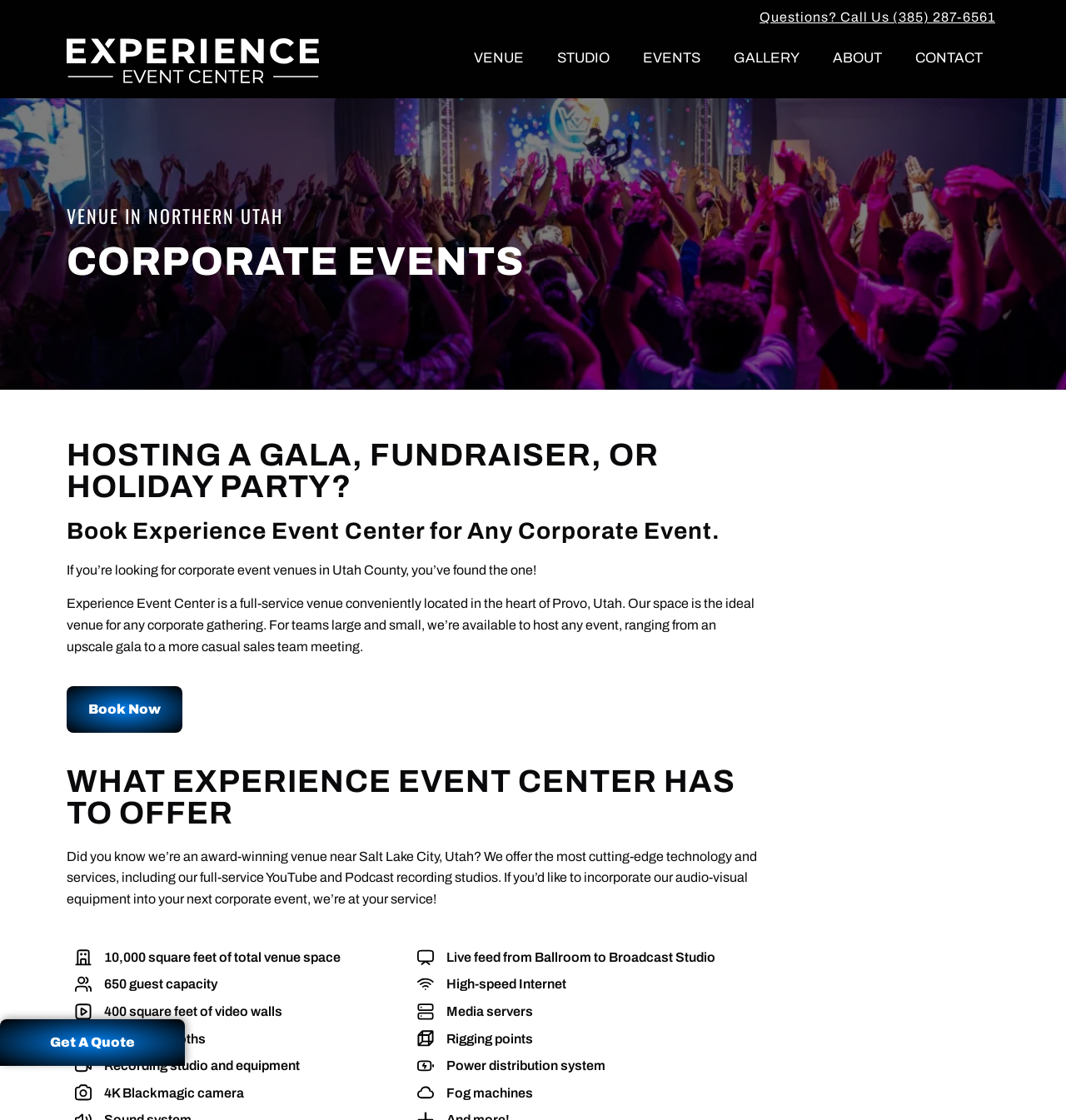Provide a thorough summary of the webpage.

This webpage is about Experience Event Center, a corporate event venue in Utah County. At the top, there is a heading that reads "Questions? Call Us (385) 287-6561" with a link to call the number. Below it, there is a logo of Experience Event Center, which is also a link. 

On the top navigation bar, there are six links: VENUE, STUDIO, EVENTS, GALLERY, ABOUT, and CONTACT. 

The main content of the page is divided into sections. The first section has a heading "VENUE IN NORTHERN UTAH" and describes the venue as a full-service event center in Provo, Utah, ideal for corporate gatherings. There is a call-to-action link "Book Now" below the description.

The next section has a heading "WHAT EXPERIENCE EVENT CENTER HAS TO OFFER" and highlights the venue's features, including its award-winning status, cutting-edge technology, and services such as YouTube and Podcast recording studios.

Below this section, there are several rows of images and text, showcasing the venue's amenities, including its total venue space, guest capacity, video walls, breakout booths, recording studio, and equipment. Each image is accompanied by a brief description of the amenity.

On the right side of the page, there is a section with a heading "HOSTING A GALA, FUNDRAISER, OR HOLIDAY PARTY?" and describes the venue as a suitable location for corporate events. Below it, there is a paragraph of text that summarizes the benefits of hosting an event at Experience Event Center.

At the bottom of the page, there is a link "Get A Quote" on the left side.